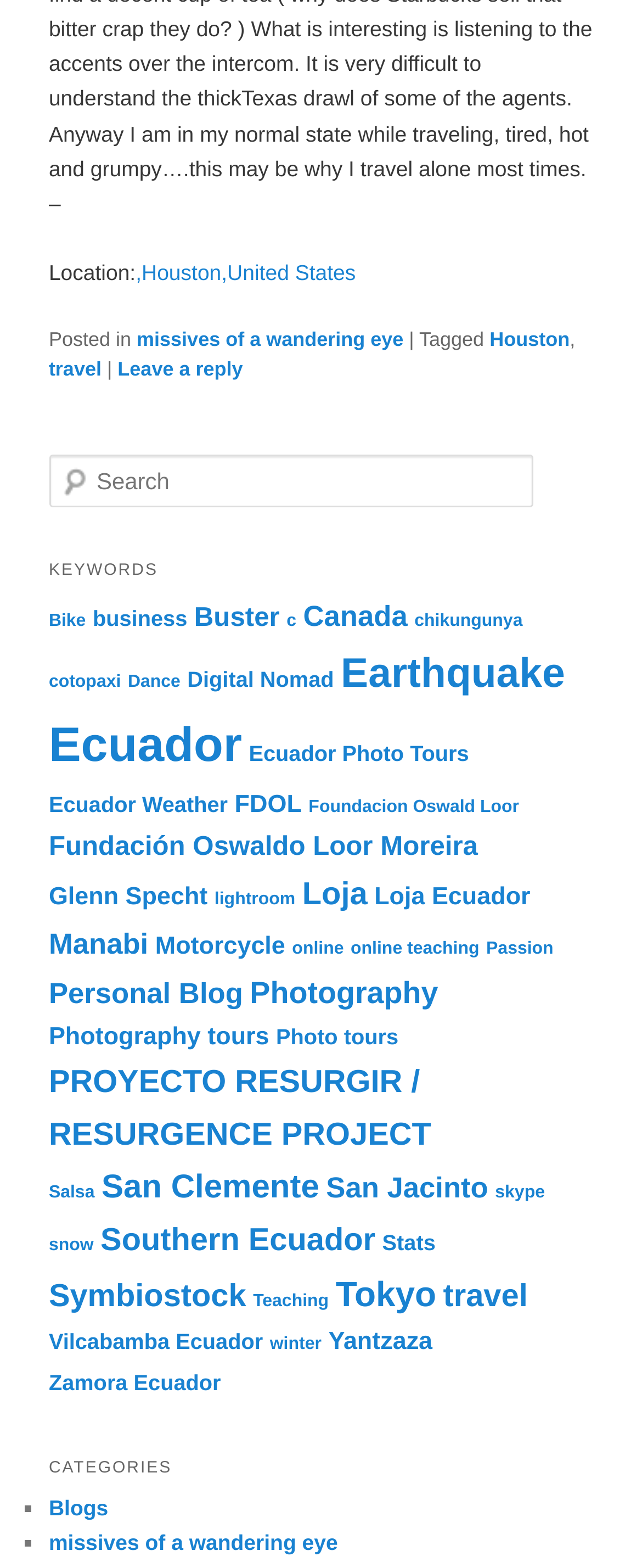Where is the author of this blog from?
Please give a detailed and elaborate explanation in response to the question.

The answer can be found in the first paragraph of the blog post, where the author mentions 'Location: Houston, United States'.